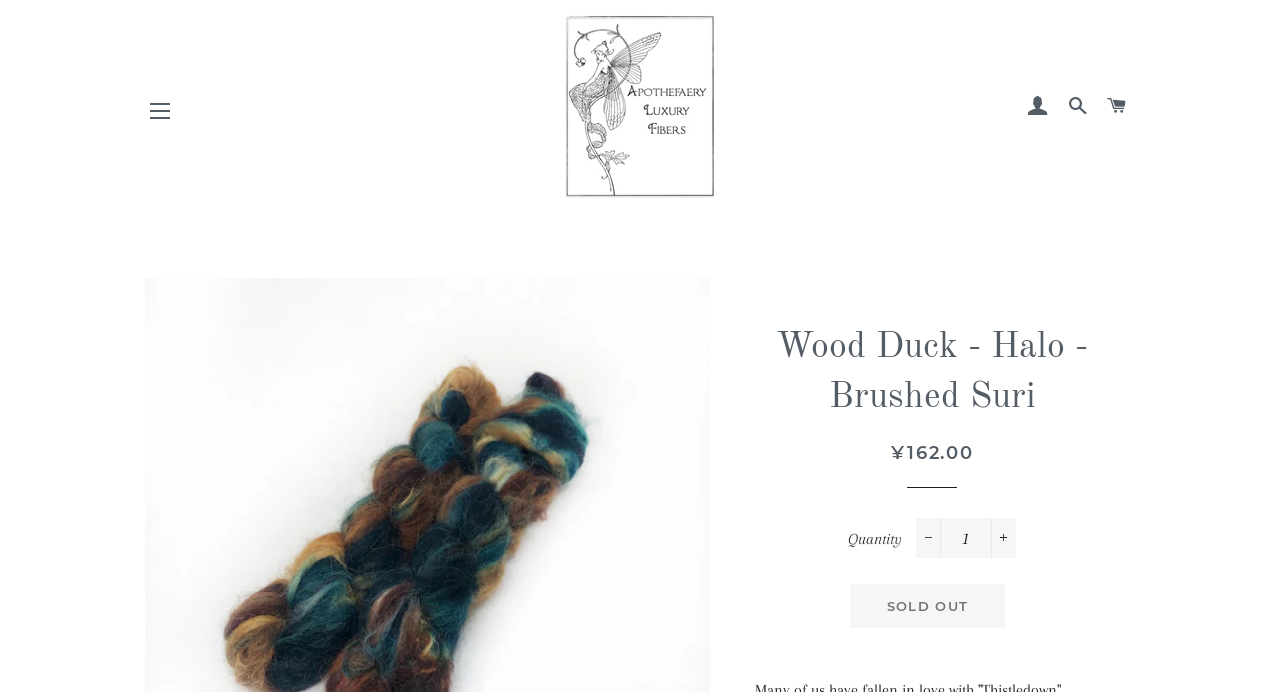Give a detailed account of the webpage.

The webpage appears to be an e-commerce page for a yarn product called "Halo" Brushed Suri from Wood Duck. At the top left, there is a button for site navigation, and next to it, a link to the Apothefaery website, accompanied by an image of the Apothefaery logo. On the top right, there are links to log in, search, and access the shopping cart.

Below the top navigation bar, the main content of the page is divided into two sections. The top section features a heading that reads "Wood Duck - Halo - Brushed Suri", indicating the product name. 

In the lower section, there is a quantity control area where users can adjust the quantity of the product they want to purchase. This area consists of a label that says "Quantity", a button to reduce the quantity, a text box to input the quantity, and a button to increase the quantity. The initial quantity is set to 1. 

Below the quantity control area, there is a "SOLD OUT" button, which is currently disabled, indicating that the product is not sold out and is available for purchase.